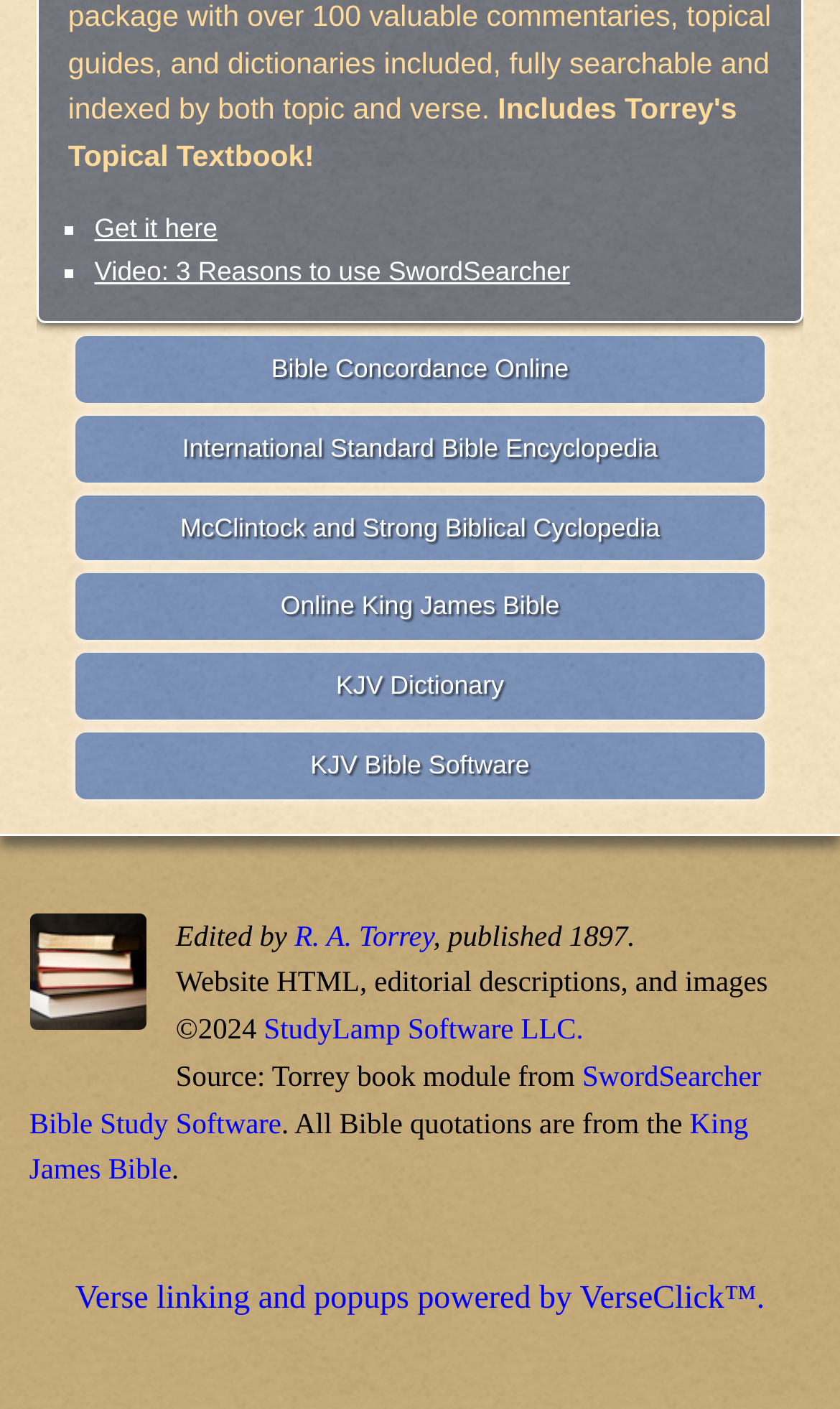What is the name of the company that owns the website?
Based on the image content, provide your answer in one word or a short phrase.

StudyLamp Software LLC.